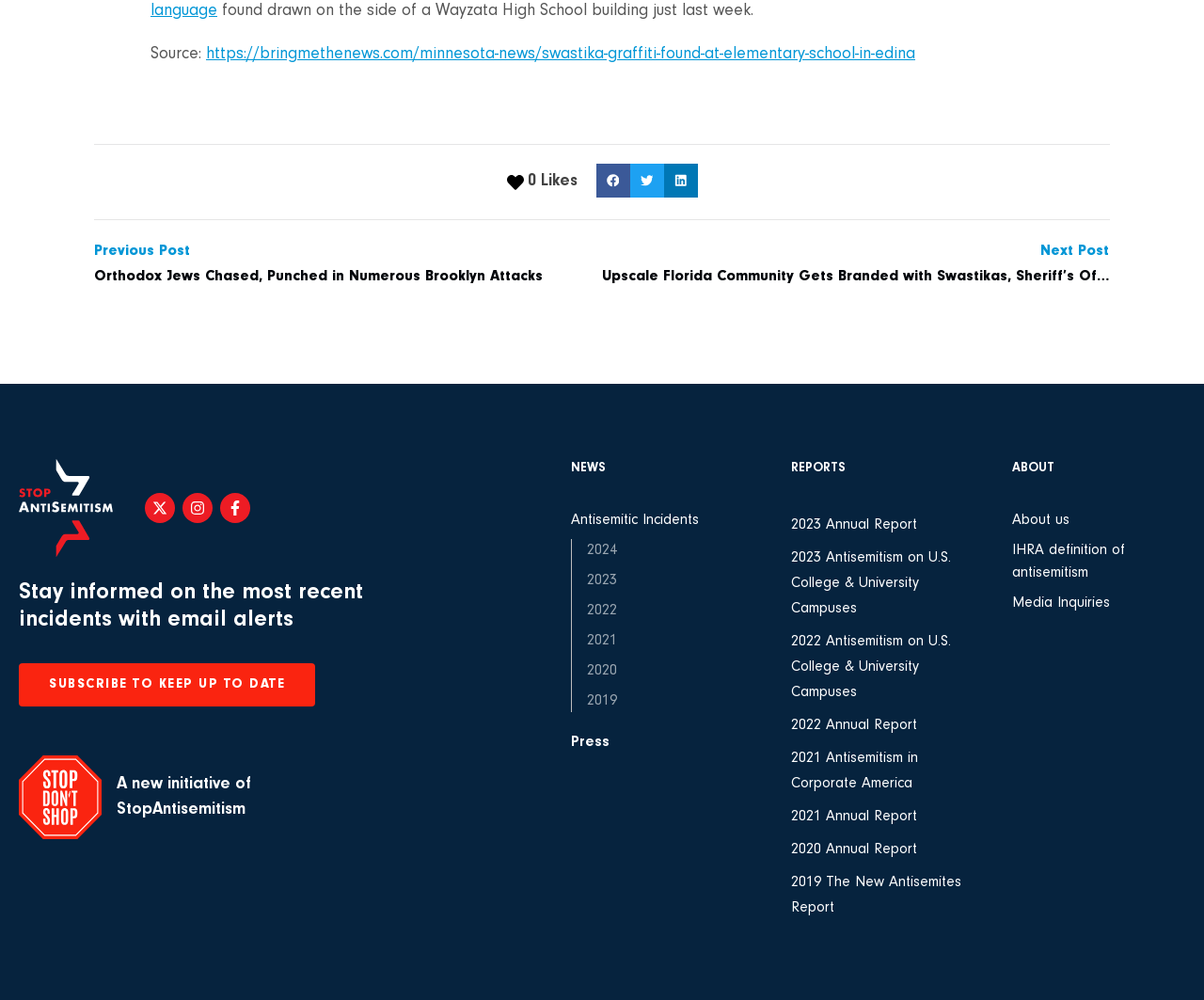Given the description "IHRA definition of antisemitism", determine the bounding box of the corresponding UI element.

[0.84, 0.539, 0.984, 0.584]